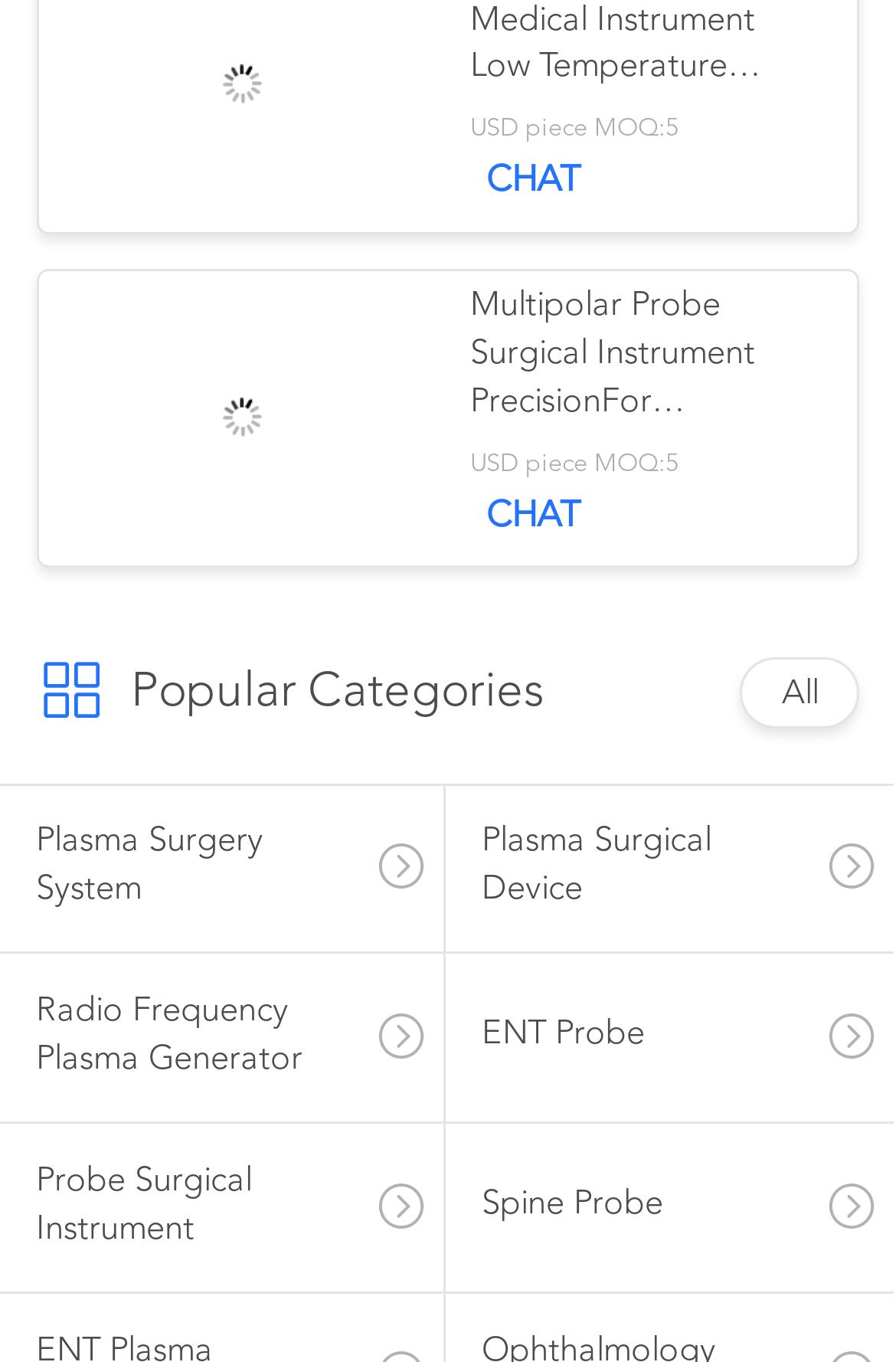Please locate the bounding box coordinates of the element that should be clicked to complete the given instruction: "Chat with customer support".

[0.525, 0.115, 0.666, 0.154]